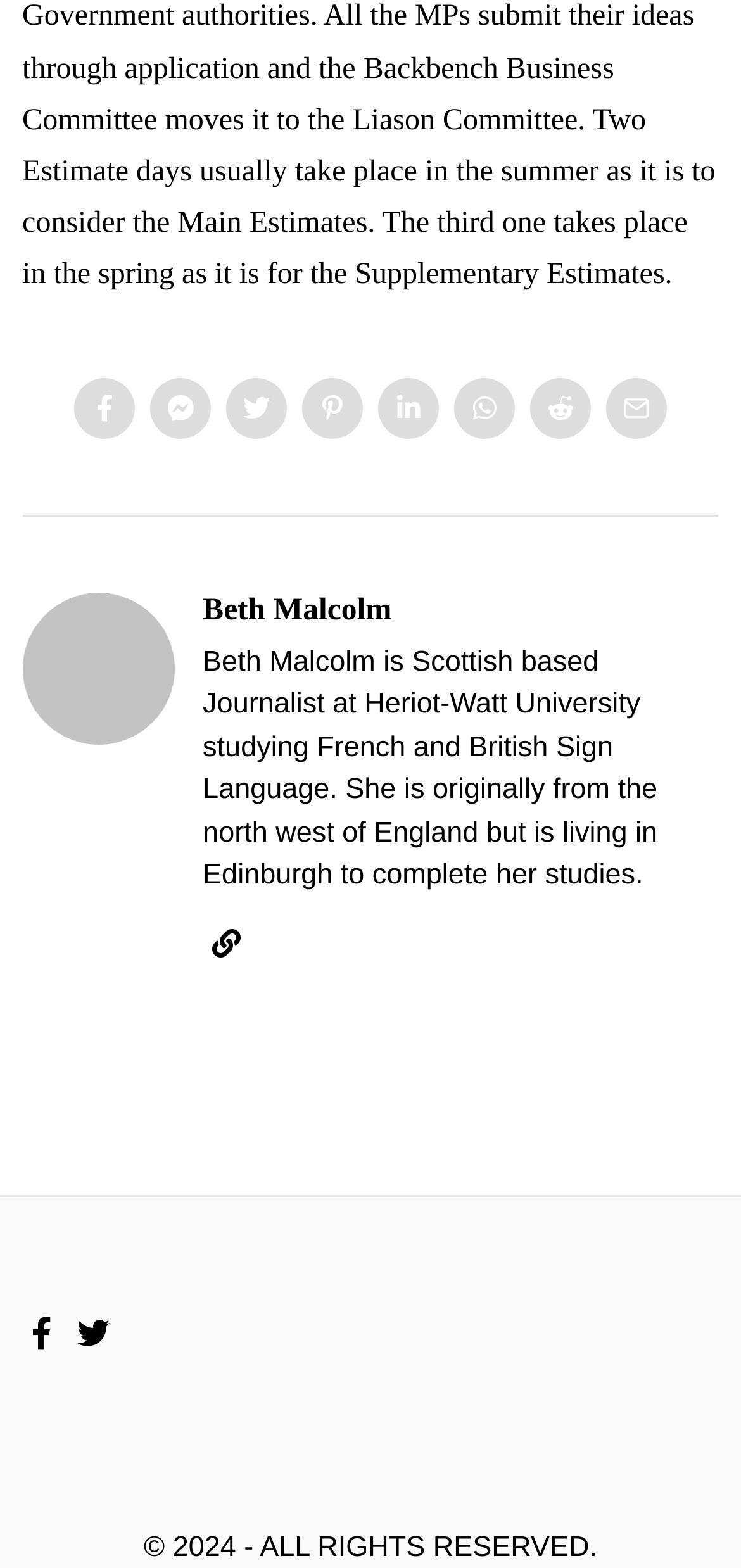Using the details in the image, give a detailed response to the question below:
Where is Beth Malcolm originally from?

I read the bio of Beth Malcolm, which is provided in the paragraph below her name, and found that she is originally from the north west of England.